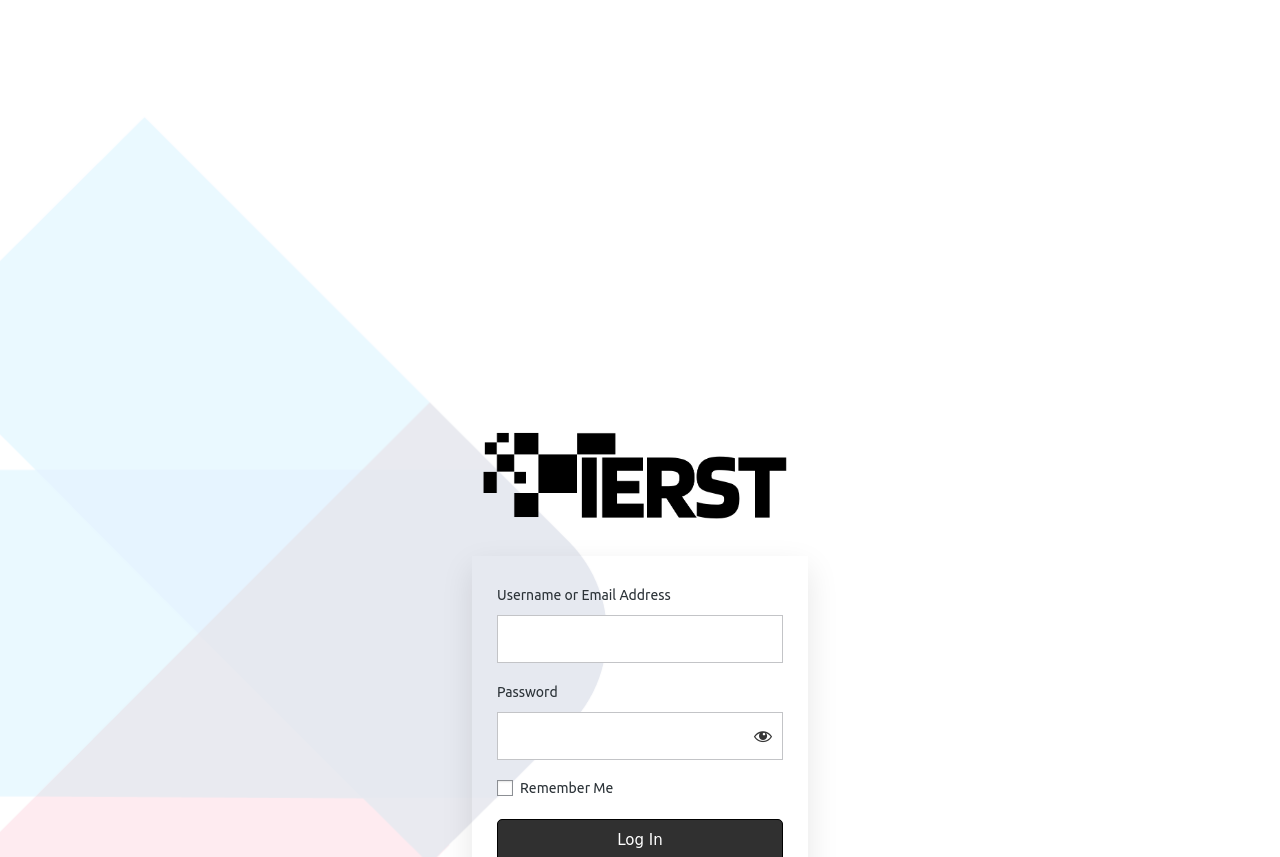What is the URL of the website?
Please provide a detailed answer to the question.

The URL of the website is displayed as a heading at the top of the page, and it is also the target of the link in the same location.